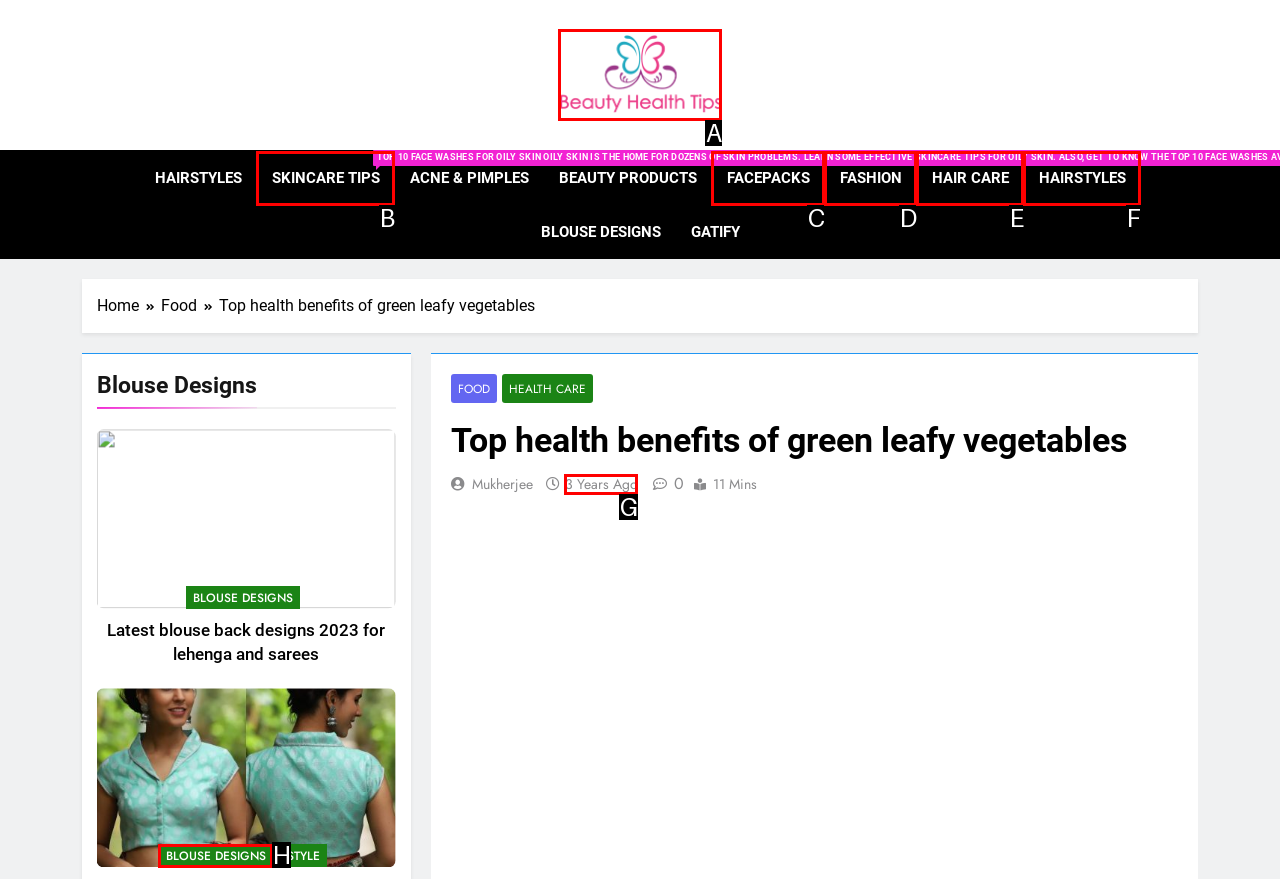Choose the letter of the UI element necessary for this task: Click on the 'Beauty Health Tips' link
Answer with the correct letter.

A